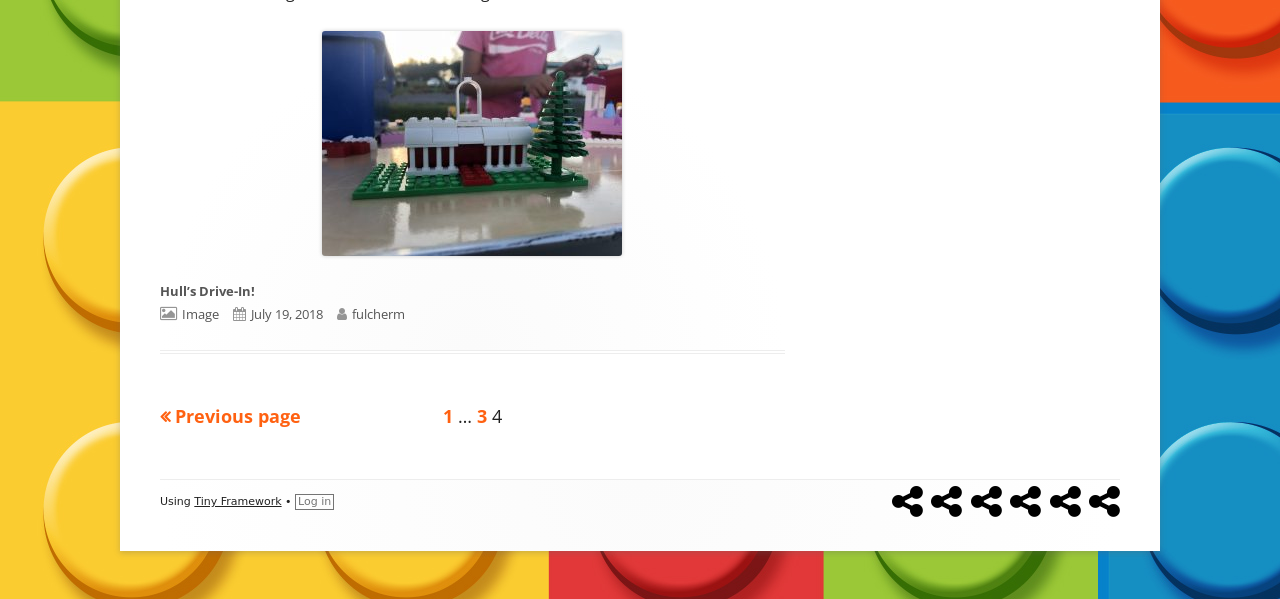Use a single word or phrase to answer the question: What is the name of the drive-in?

Hull’s Drive-In!